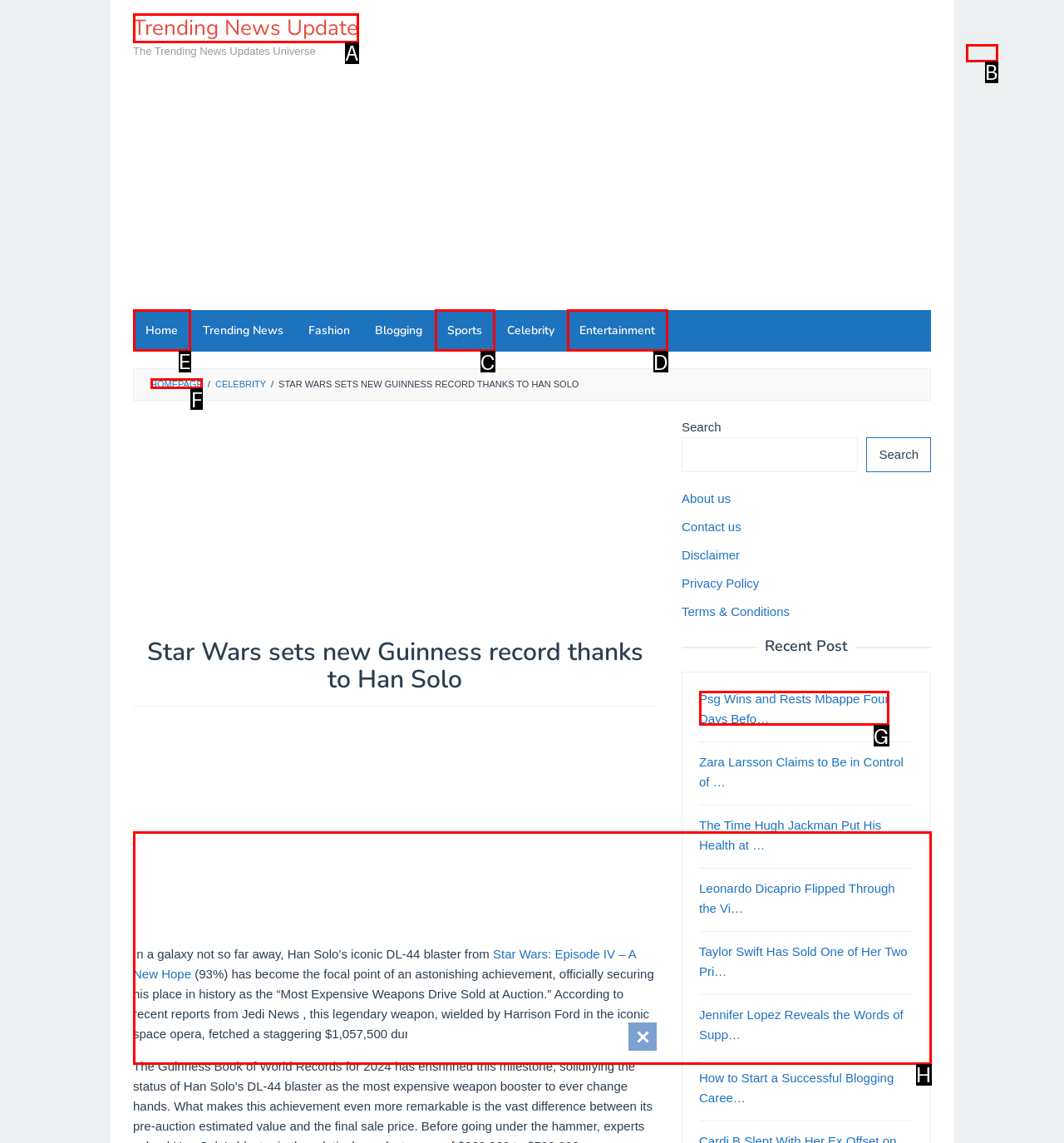Select the correct UI element to complete the task: Click on the 'Home' link
Please provide the letter of the chosen option.

E